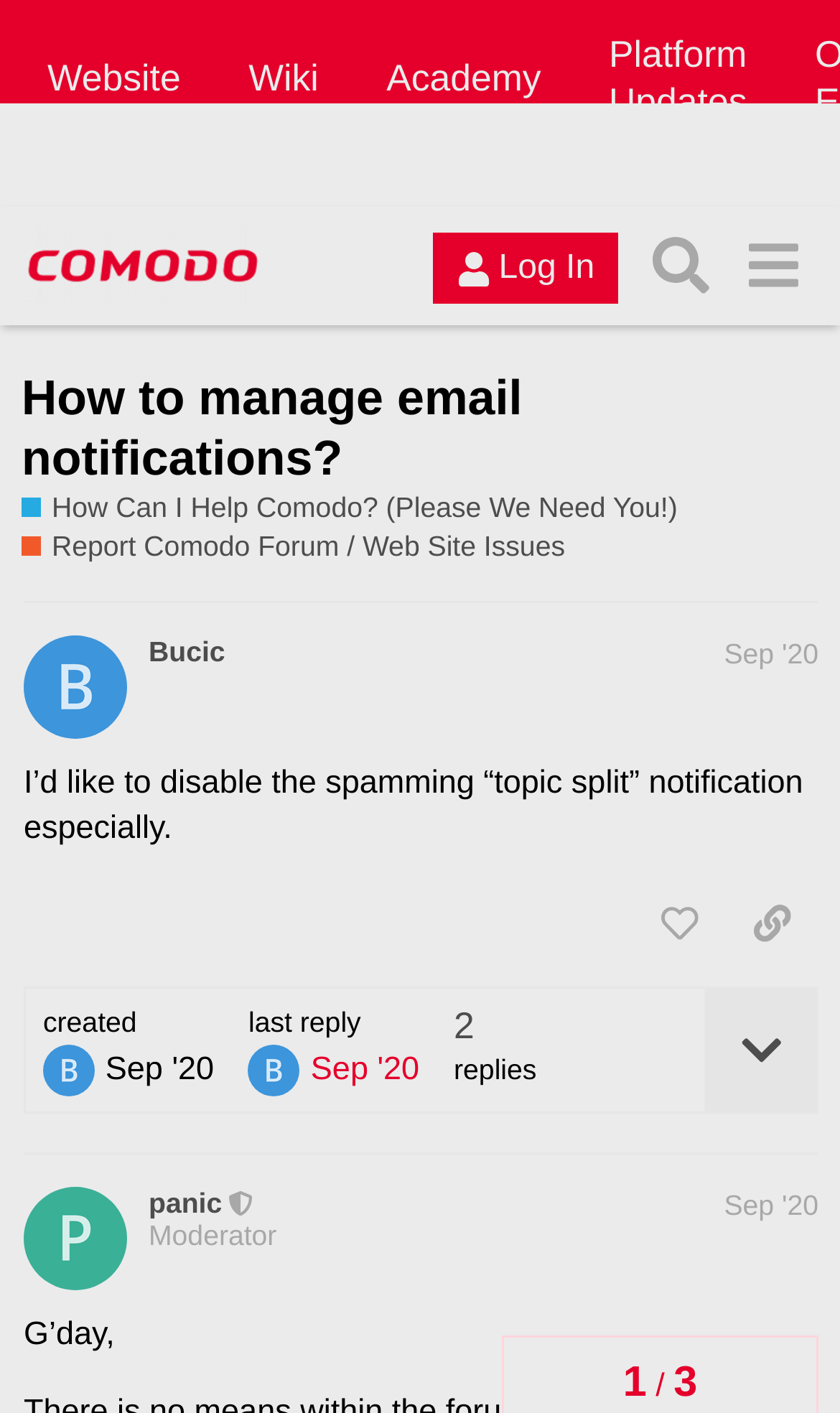Please locate the bounding box coordinates of the region I need to click to follow this instruction: "Search for something".

[0.755, 0.156, 0.865, 0.221]